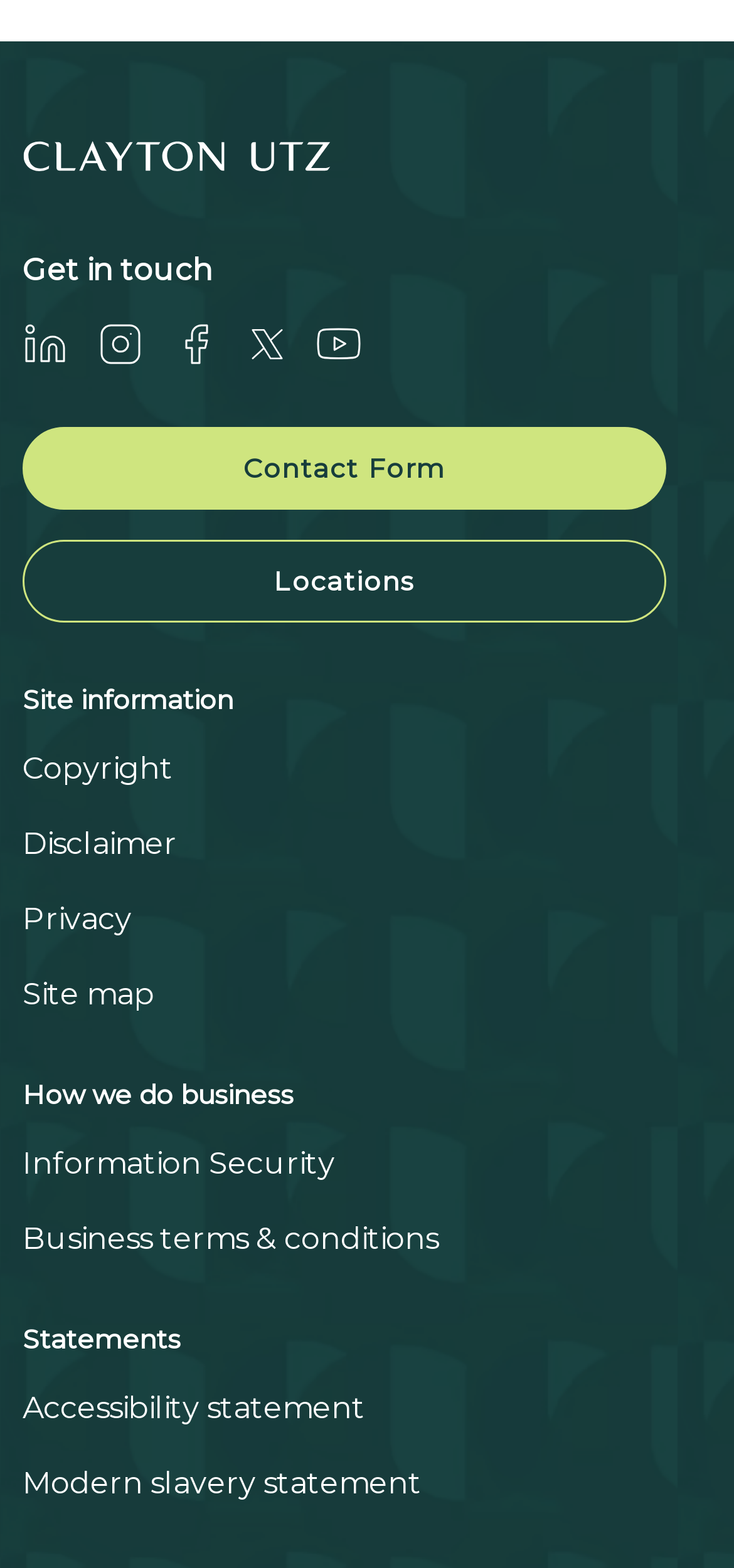Determine the bounding box coordinates for the clickable element required to fulfill the instruction: "Get in touch". Provide the coordinates as four float numbers between 0 and 1, i.e., [left, top, right, bottom].

[0.031, 0.161, 0.29, 0.184]